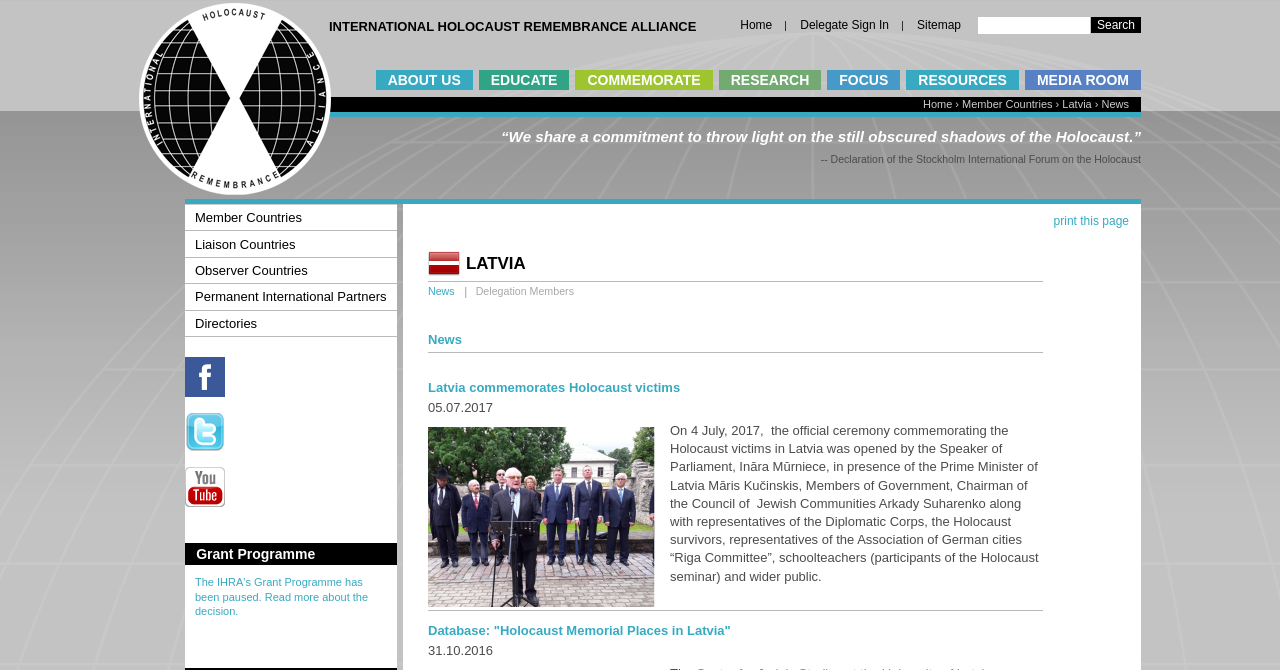Can you identify the bounding box coordinates of the clickable region needed to carry out this instruction: 'Click the 'Our Philosophy +' link'? The coordinates should be four float numbers within the range of 0 to 1, stated as [left, top, right, bottom].

None